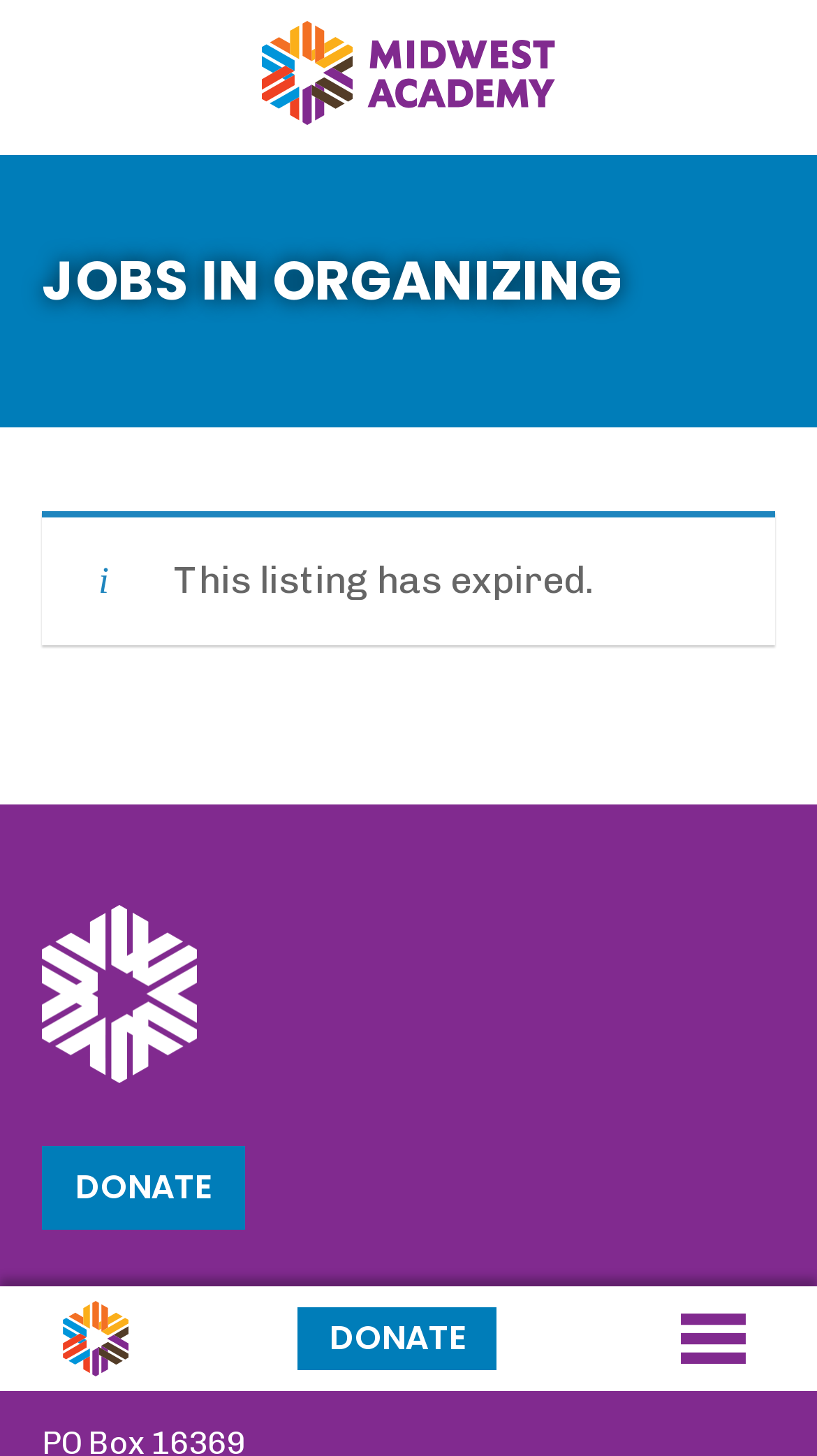Provide the bounding box coordinates of the HTML element described by the text: "Media".

None